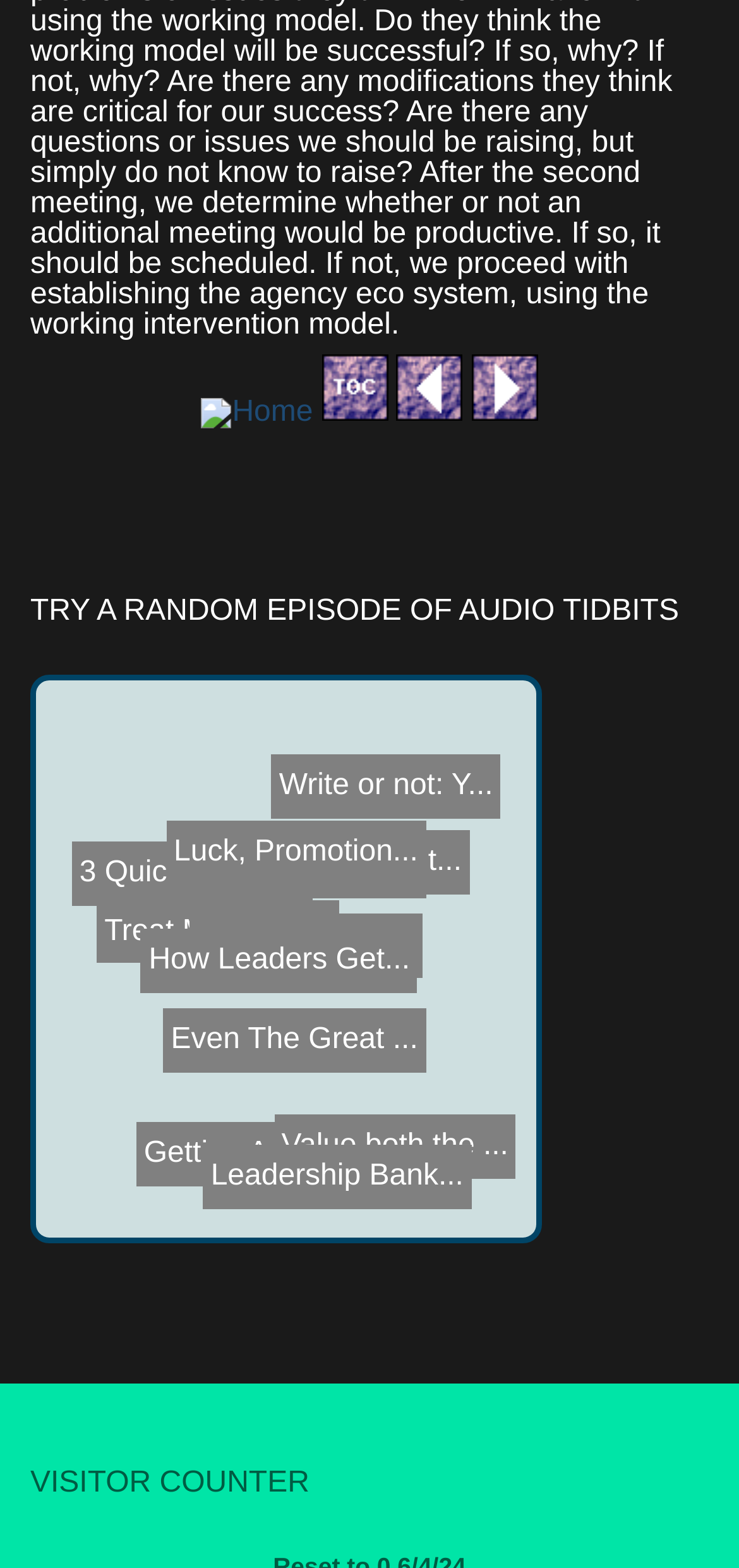With reference to the screenshot, provide a detailed response to the question below:
How many episodes are listed on this page?

I counted the number of links that appear to be episode titles, and there are 13 of them, ranging from 'Getting Angry i...' to 'Leadership Bank...'